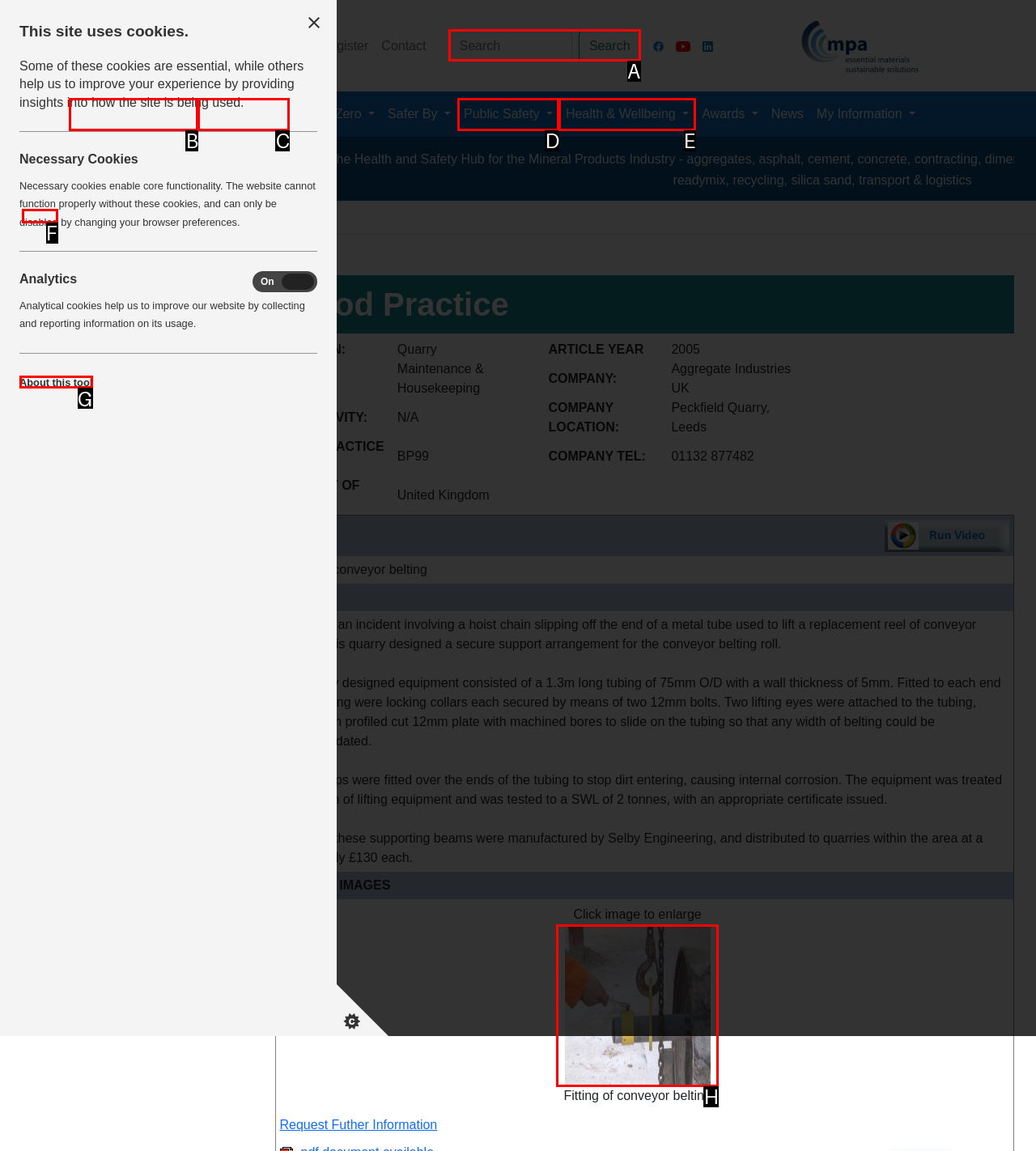Identify the letter of the correct UI element to fulfill the task: Search for something from the given options in the screenshot.

A